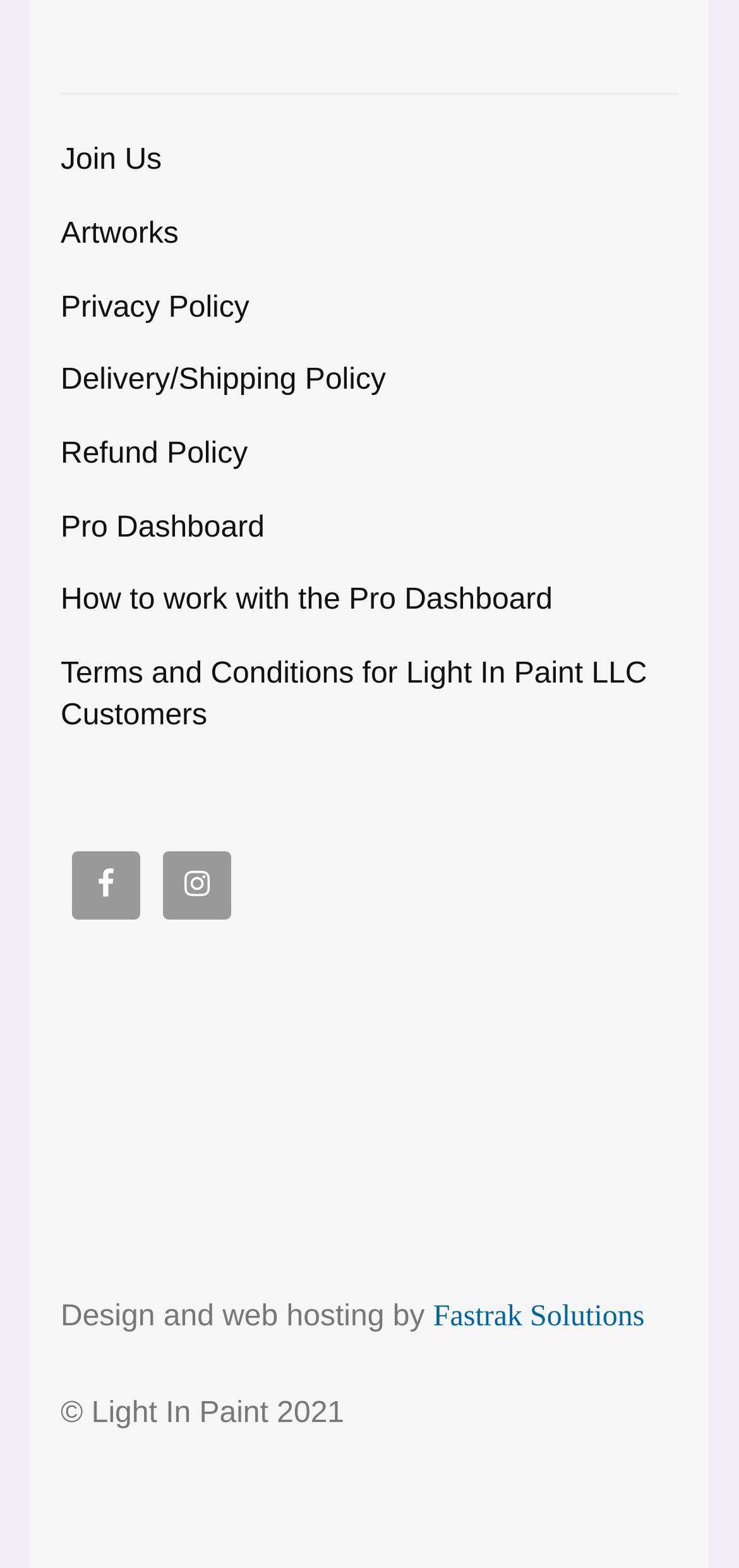Identify the bounding box coordinates for the region of the element that should be clicked to carry out the instruction: "Check Terms and Conditions". The bounding box coordinates should be four float numbers between 0 and 1, i.e., [left, top, right, bottom].

[0.082, 0.419, 0.876, 0.467]